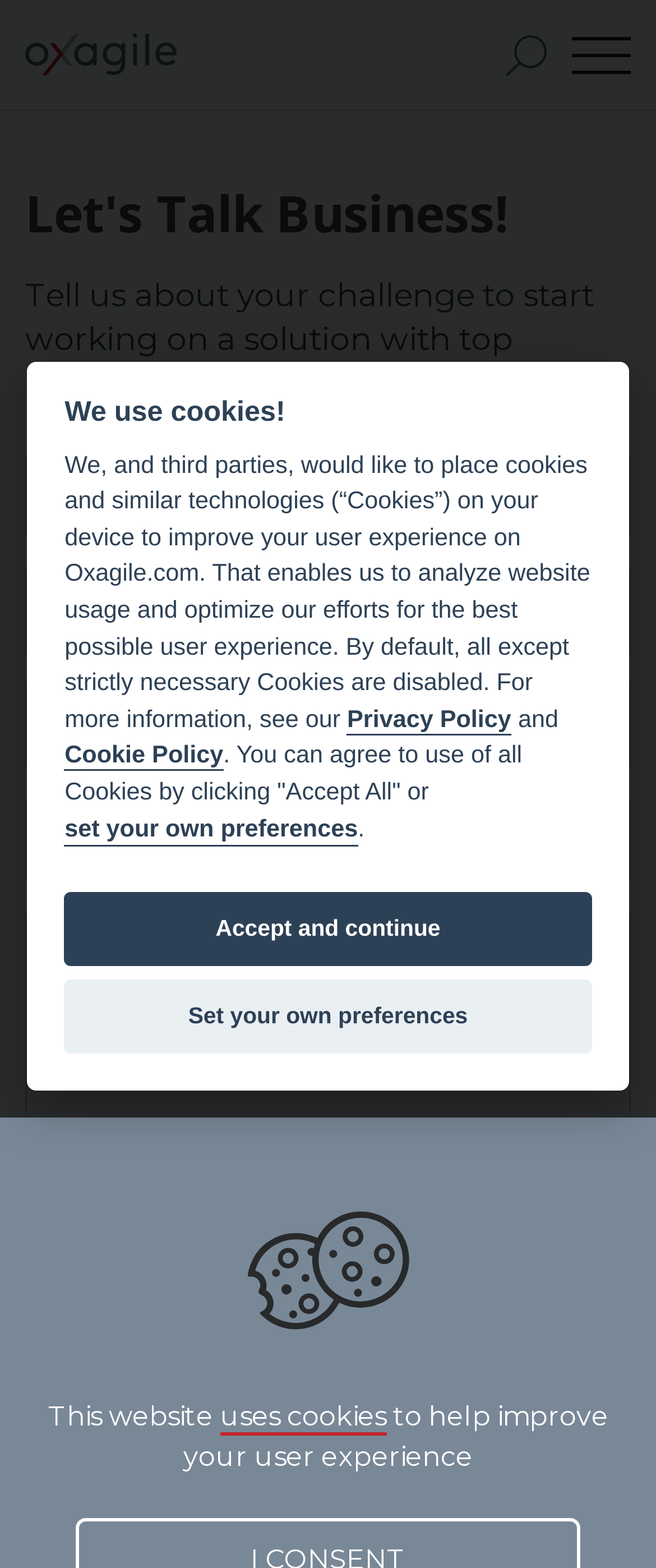Please identify the bounding box coordinates of the region to click in order to complete the task: "Click the 'Privacy Policy' link". The coordinates must be four float numbers between 0 and 1, specified as [left, top, right, bottom].

[0.128, 0.875, 0.41, 0.897]